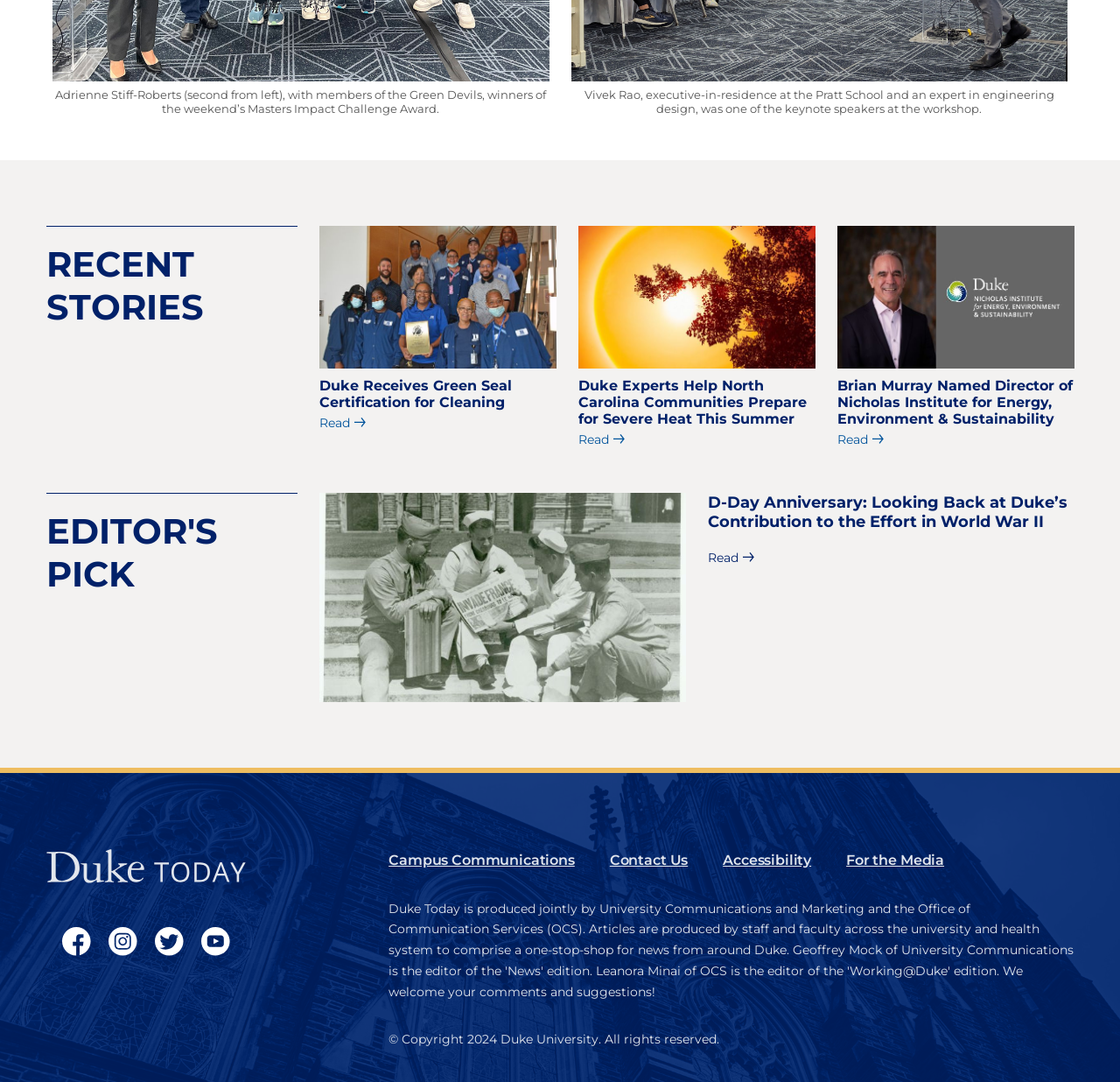Please identify the bounding box coordinates of the area I need to click to accomplish the following instruction: "Go to Home page".

[0.041, 0.792, 0.219, 0.807]